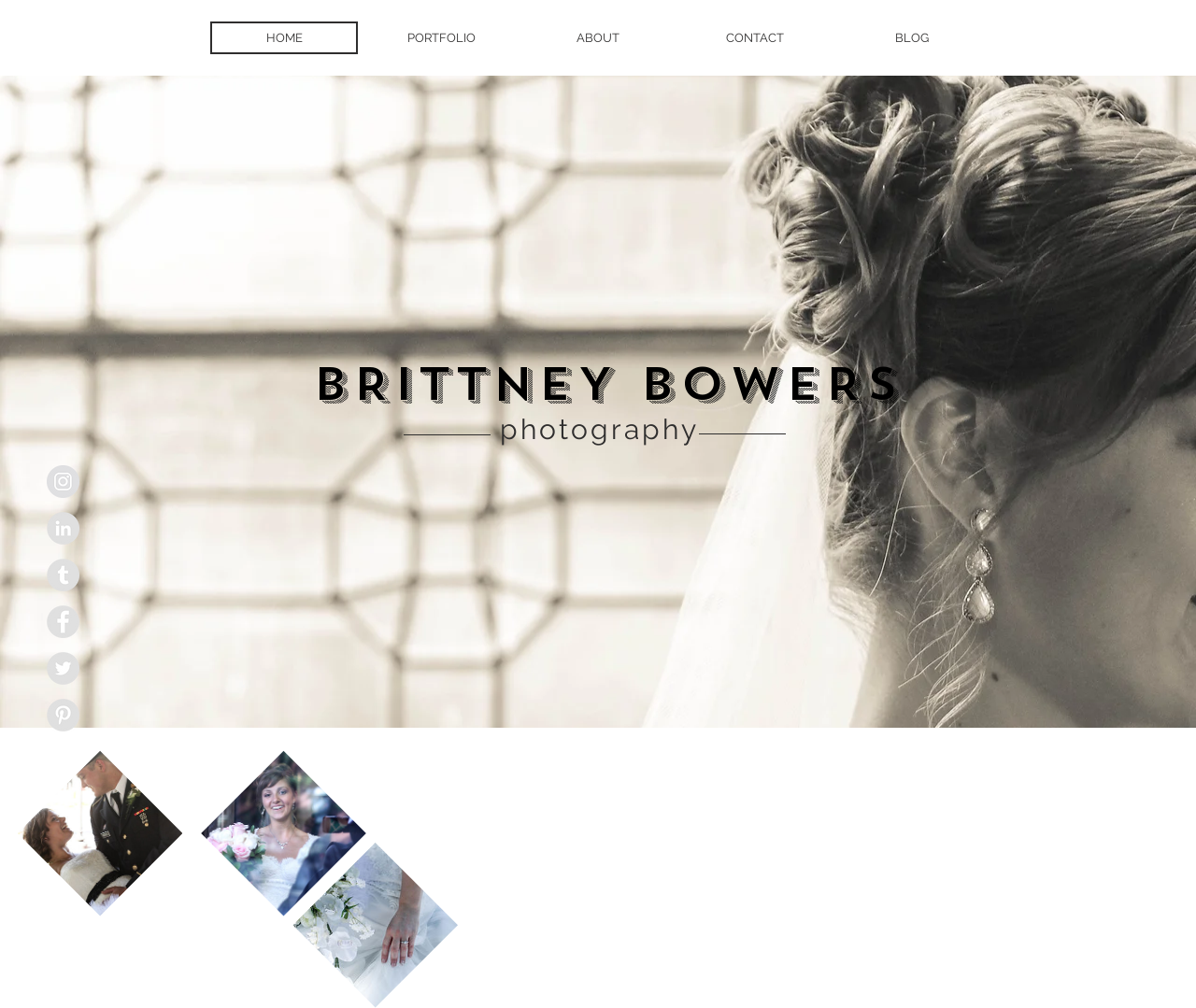Determine the coordinates of the bounding box that should be clicked to complete the instruction: "visit Brittney Bowers on Instagram". The coordinates should be represented by four float numbers between 0 and 1: [left, top, right, bottom].

[0.039, 0.461, 0.066, 0.494]